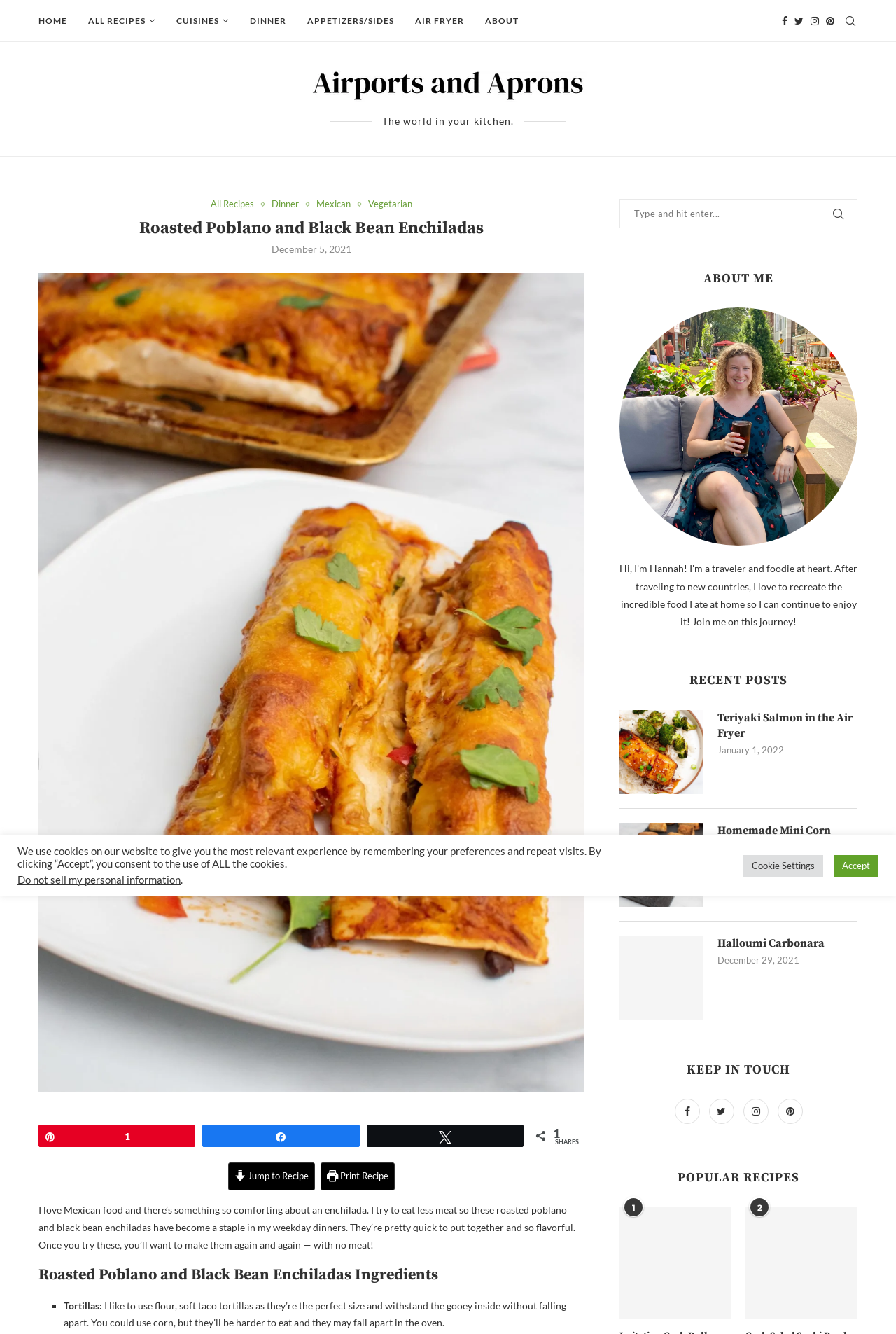Please identify the bounding box coordinates of the clickable region that I should interact with to perform the following instruction: "Search for a recipe". The coordinates should be expressed as four float numbers between 0 and 1, i.e., [left, top, right, bottom].

[0.691, 0.149, 0.957, 0.171]